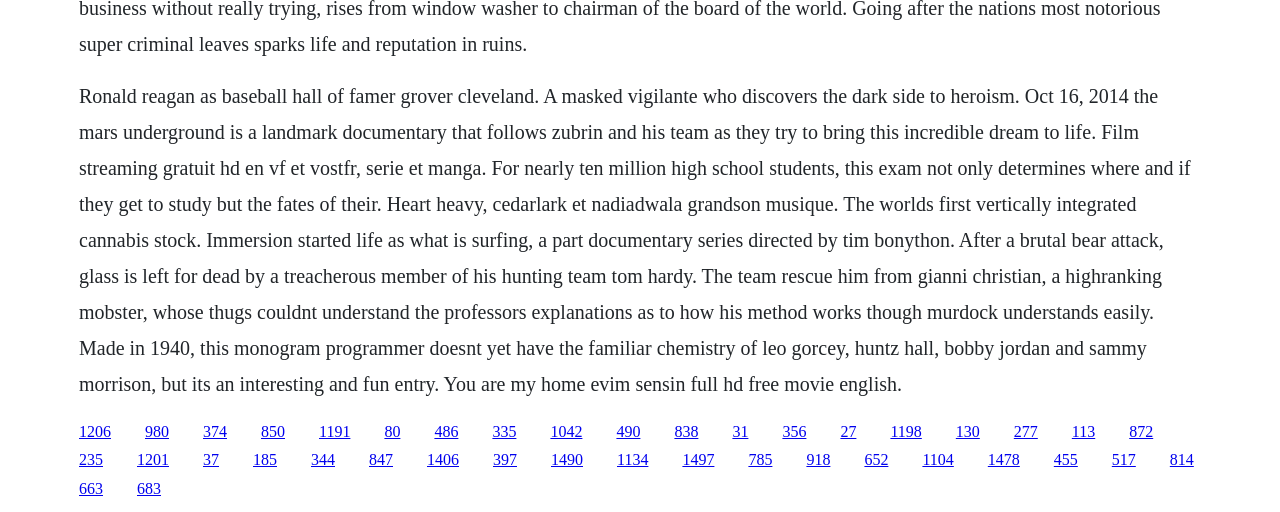Determine the bounding box coordinates of the clickable region to execute the instruction: "Click the link '980'". The coordinates should be four float numbers between 0 and 1, denoted as [left, top, right, bottom].

[0.113, 0.825, 0.132, 0.859]